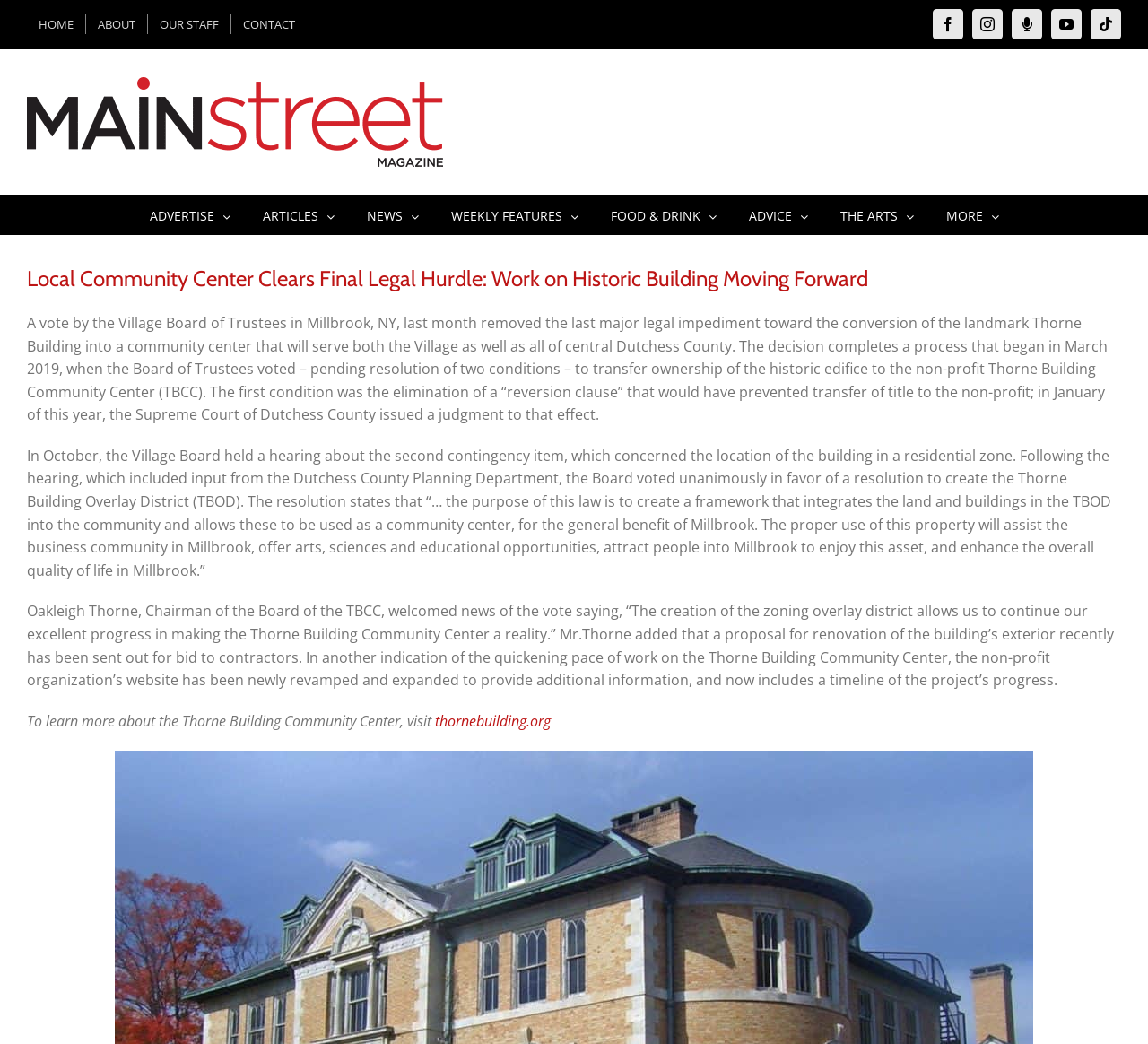Respond to the question below with a single word or phrase: What is the name of the magazine?

Main Street Magazine